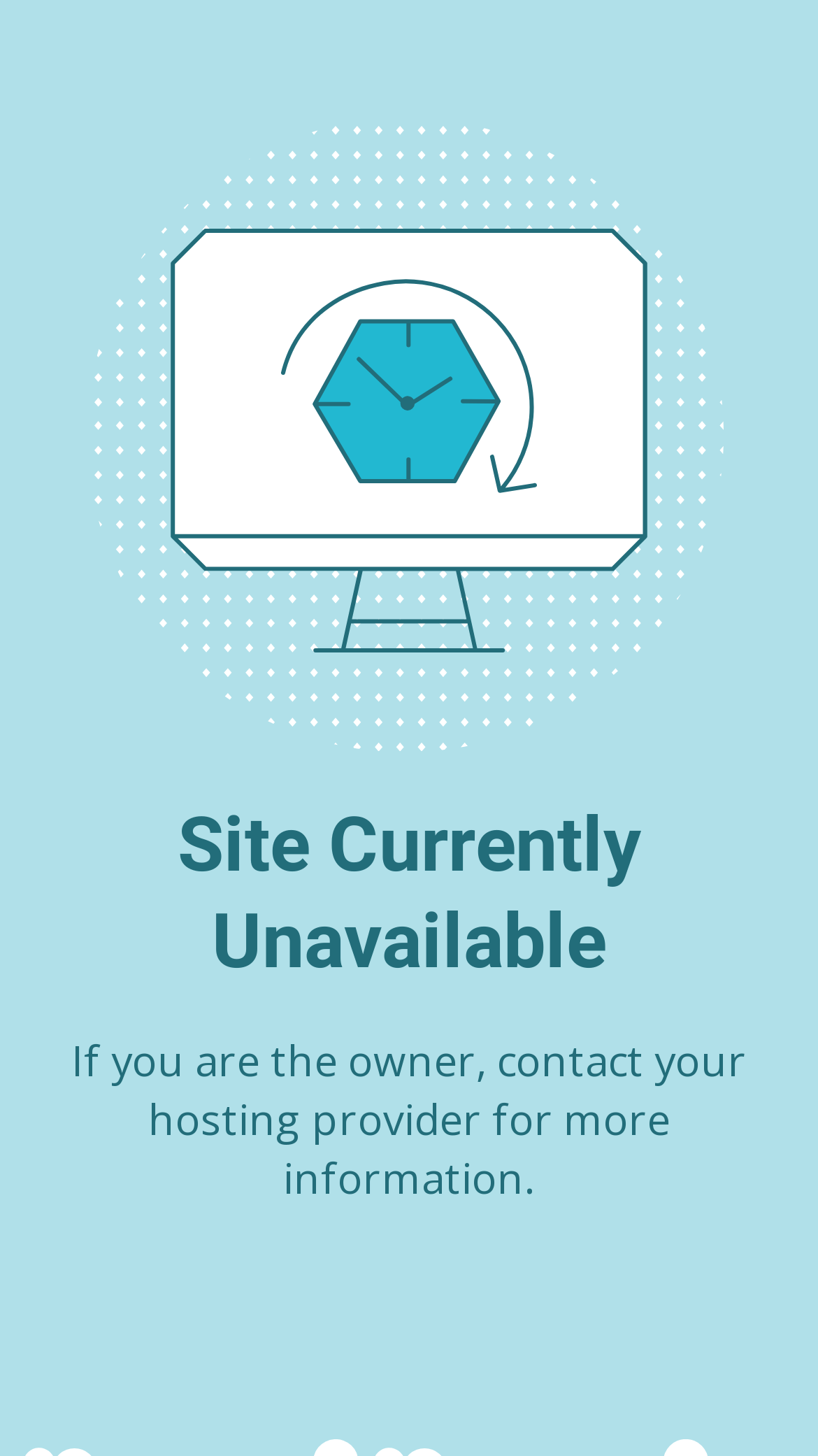What is the main title displayed on this webpage?

Site Currently Unavailable